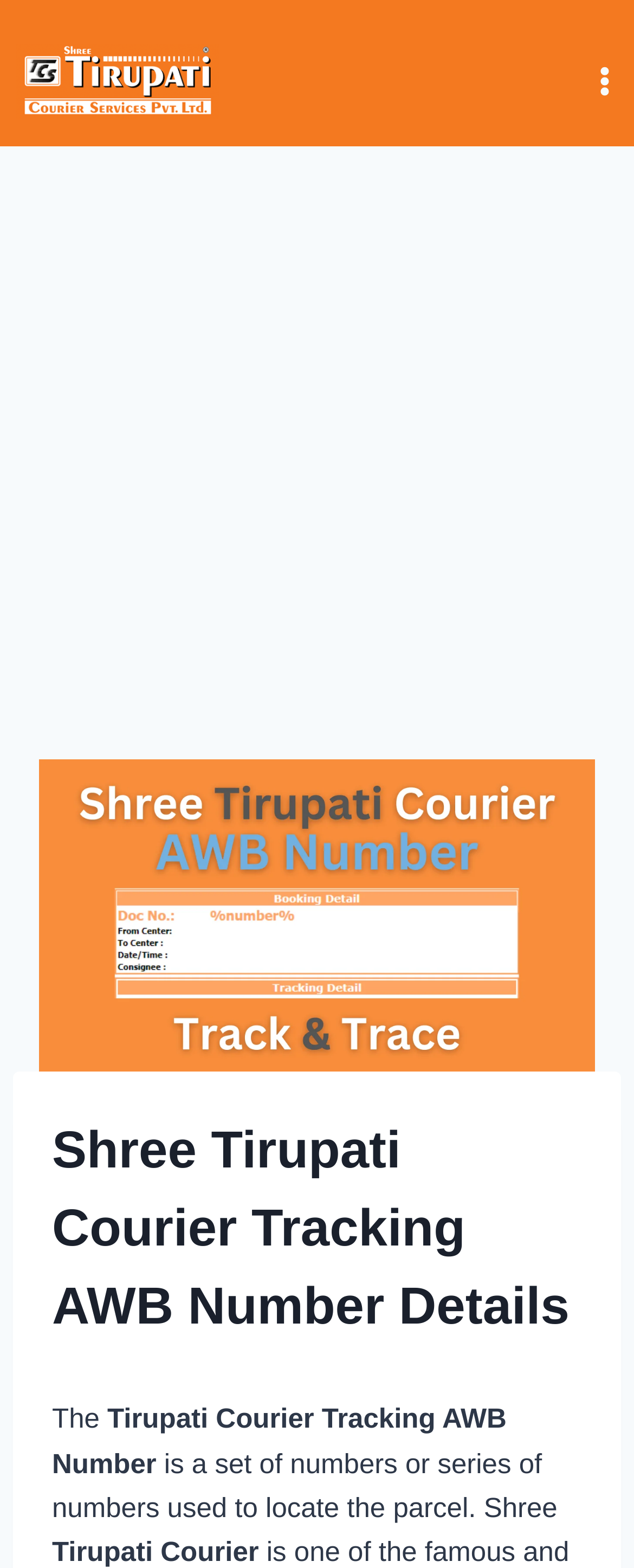What is the purpose of the AWB number?
Give a detailed response to the question by analyzing the screenshot.

Based on the webpage, it is clear that the AWB number is used to track parcels. The text on the webpage states that the AWB number 'is a set of numbers or series of numbers used to locate the parcel.' This implies that the primary purpose of the AWB number is to track and locate parcels.